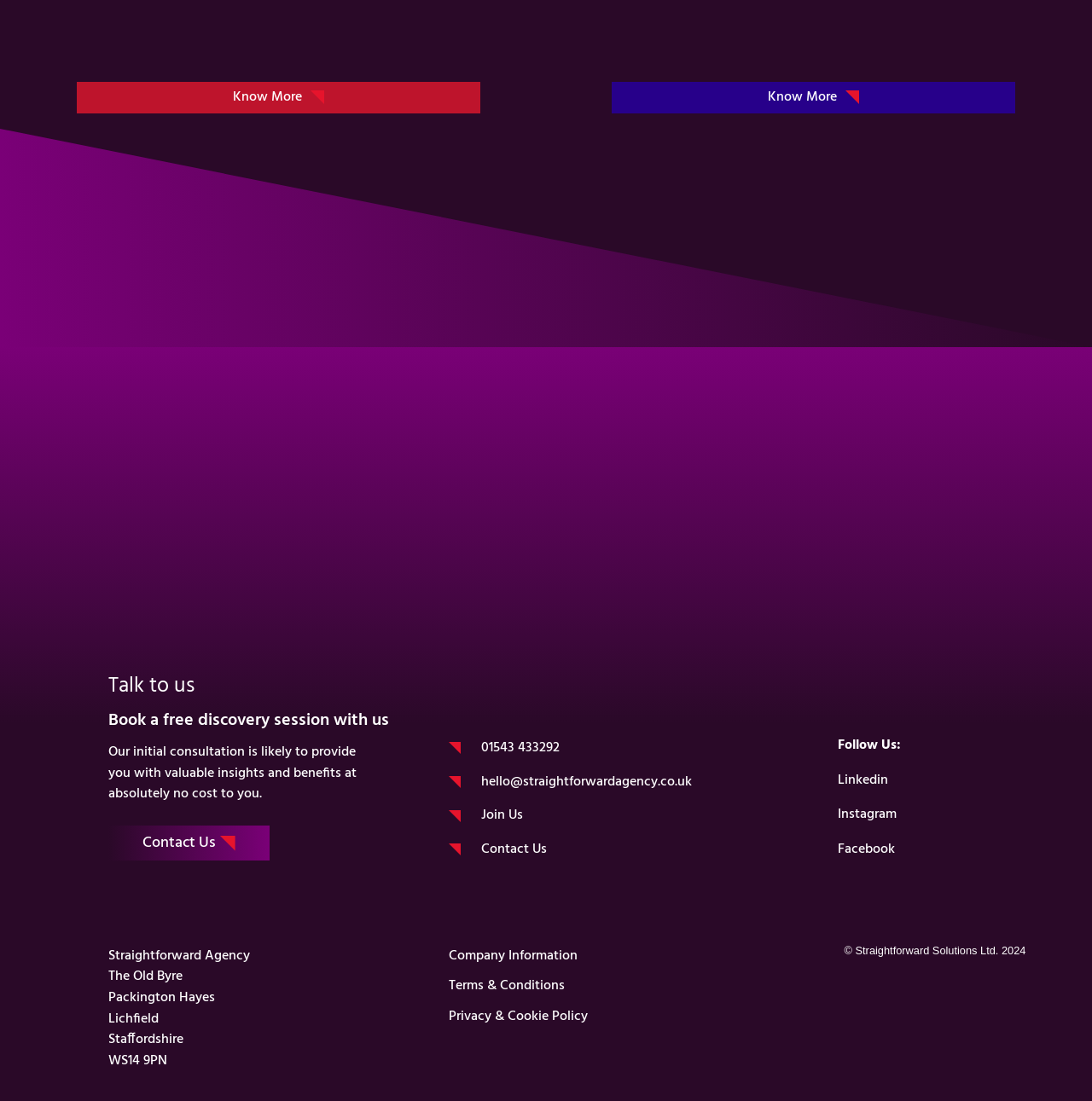What is the email address to contact the company?
Identify the answer in the screenshot and reply with a single word or phrase.

hello@straightforwardagency.co.uk